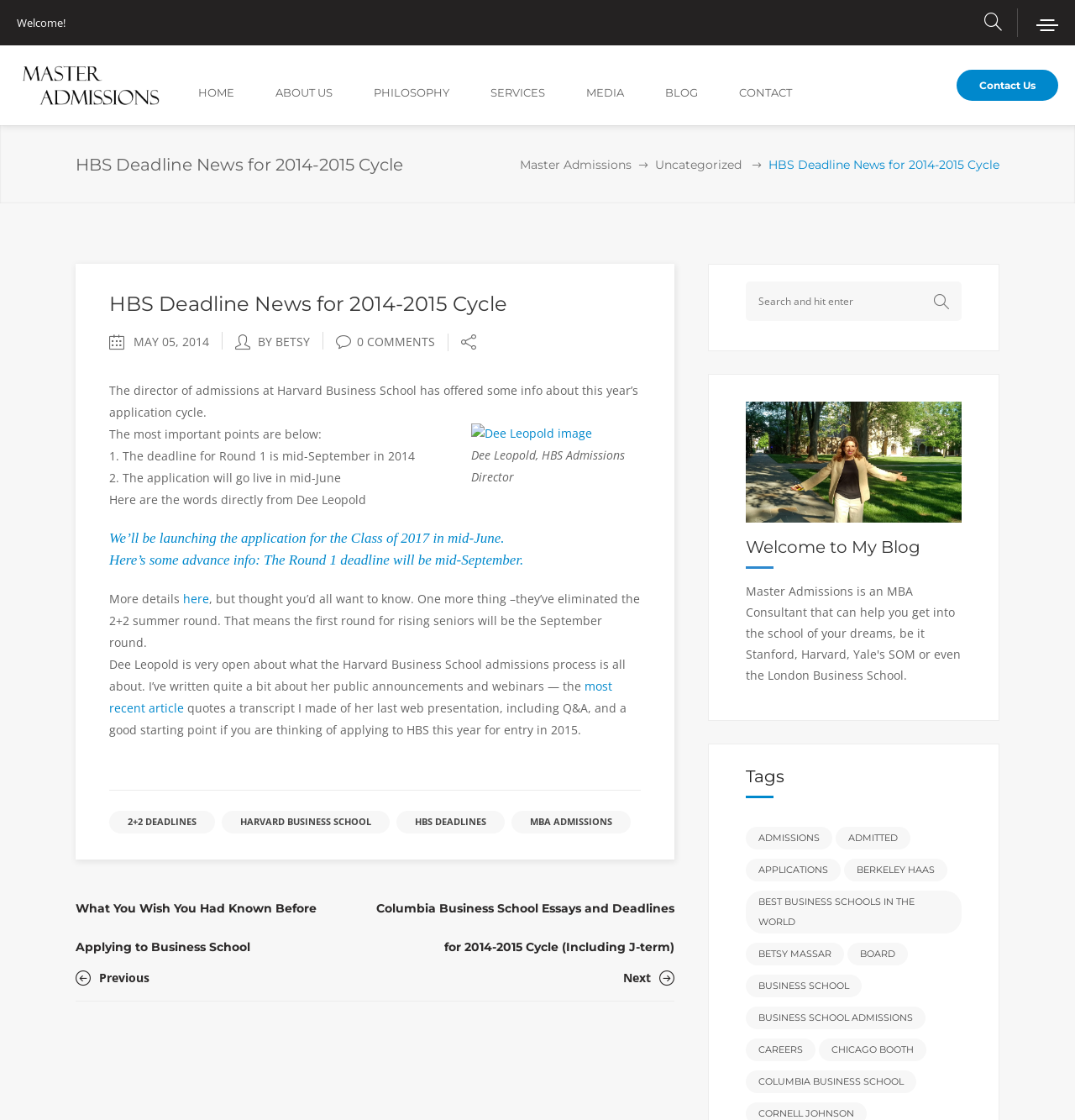From the screenshot, find the bounding box of the UI element matching this description: "business school admissions". Supply the bounding box coordinates in the form [left, top, right, bottom], each a float between 0 and 1.

[0.694, 0.899, 0.861, 0.919]